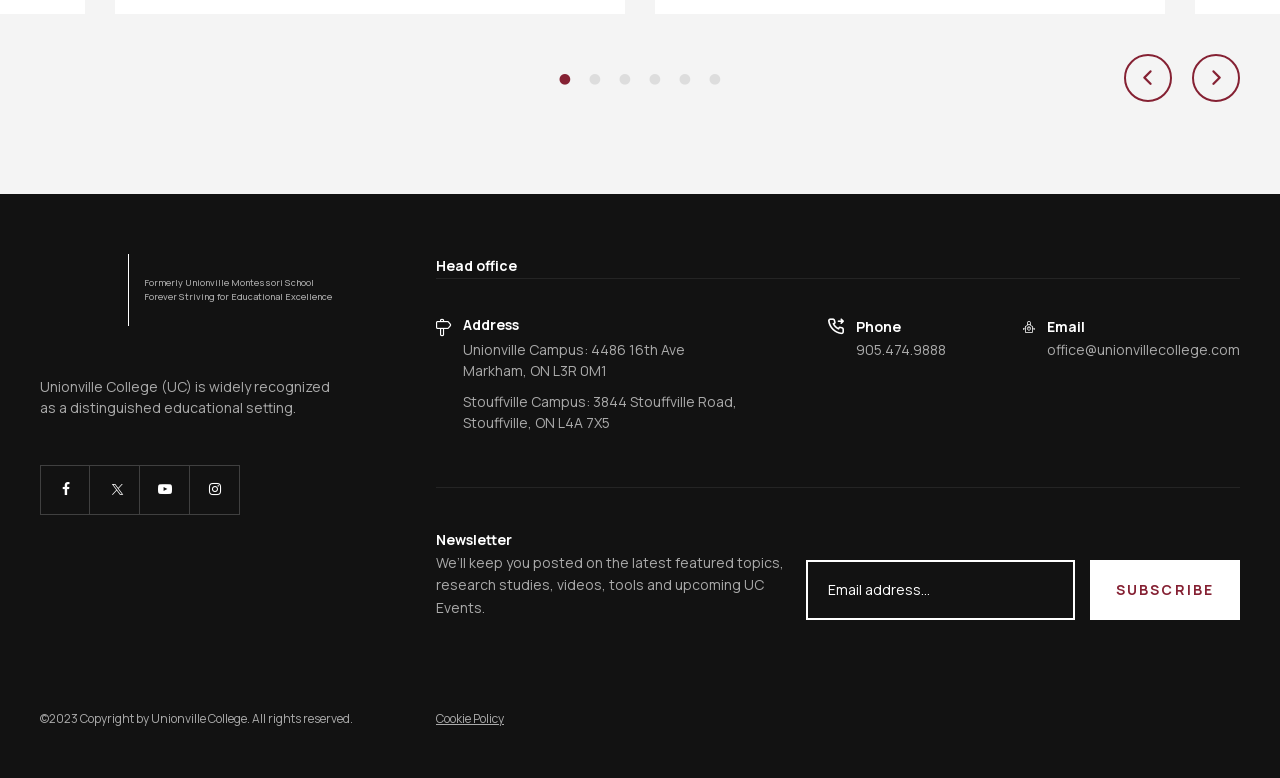Pinpoint the bounding box coordinates for the area that should be clicked to perform the following instruction: "Click the post edit history button".

None